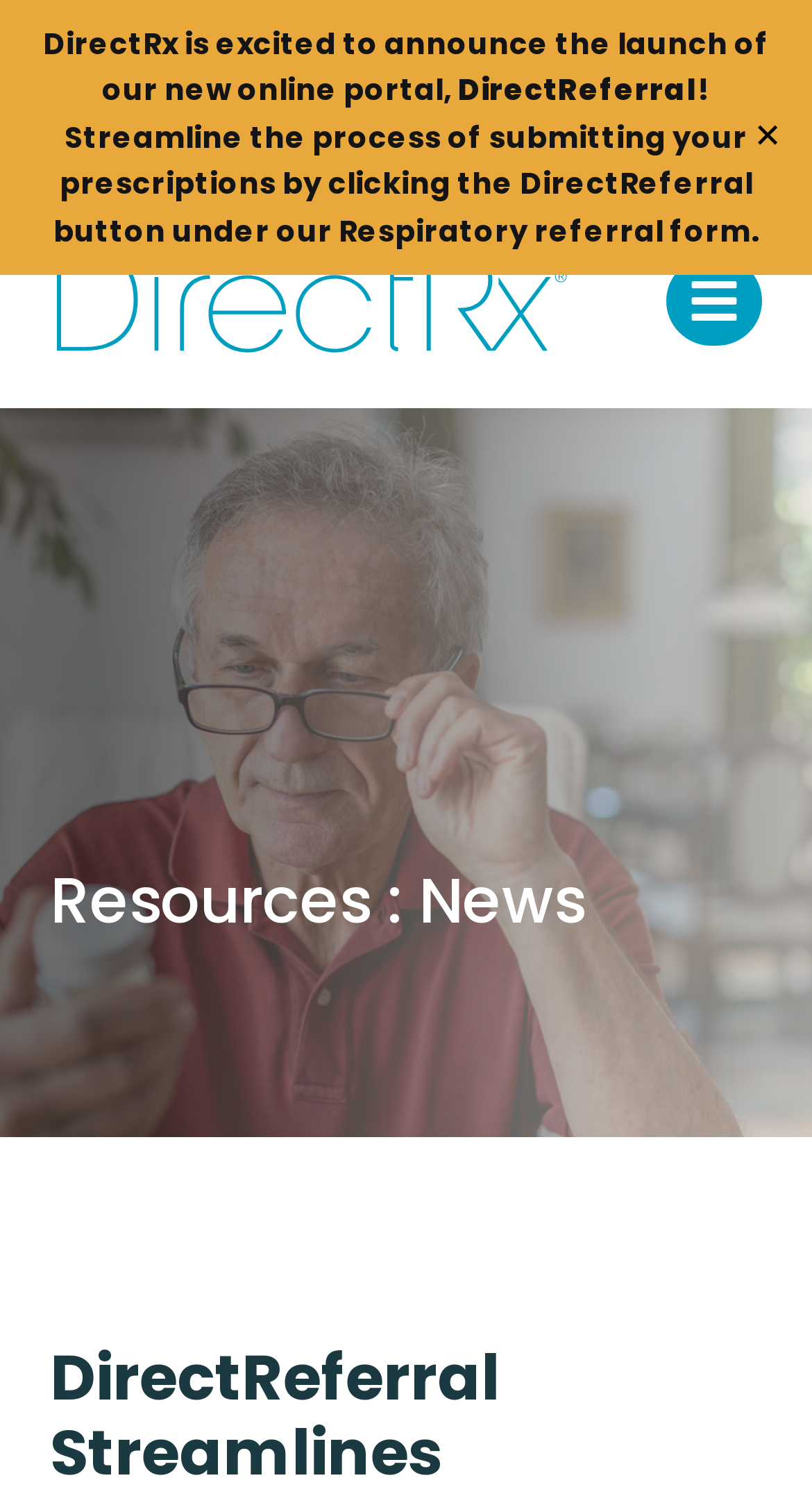Generate a detailed explanation of the webpage's features and information.

The webpage appears to be a news article or press release from DirectRX, a healthcare provider. At the top of the page, there is a banner with a close button on the right side, which contains a small "✕" icon. Below the banner, there is a brief introduction to DirectRX's new online portal, followed by a sentence explaining how to streamline the prescription process.

On the top-left side of the page, there is a logo of DirectRX, which is also a link to the company's website. Next to the logo, there is a "MENU" button that, when expanded, controls a mobile navigation tray.

The main content of the page is divided into sections, with a header that reads "Resources : News". This section likely contains news articles or press releases related to DirectRX. The layout of the page is organized, with clear headings and concise text, making it easy to navigate and read.